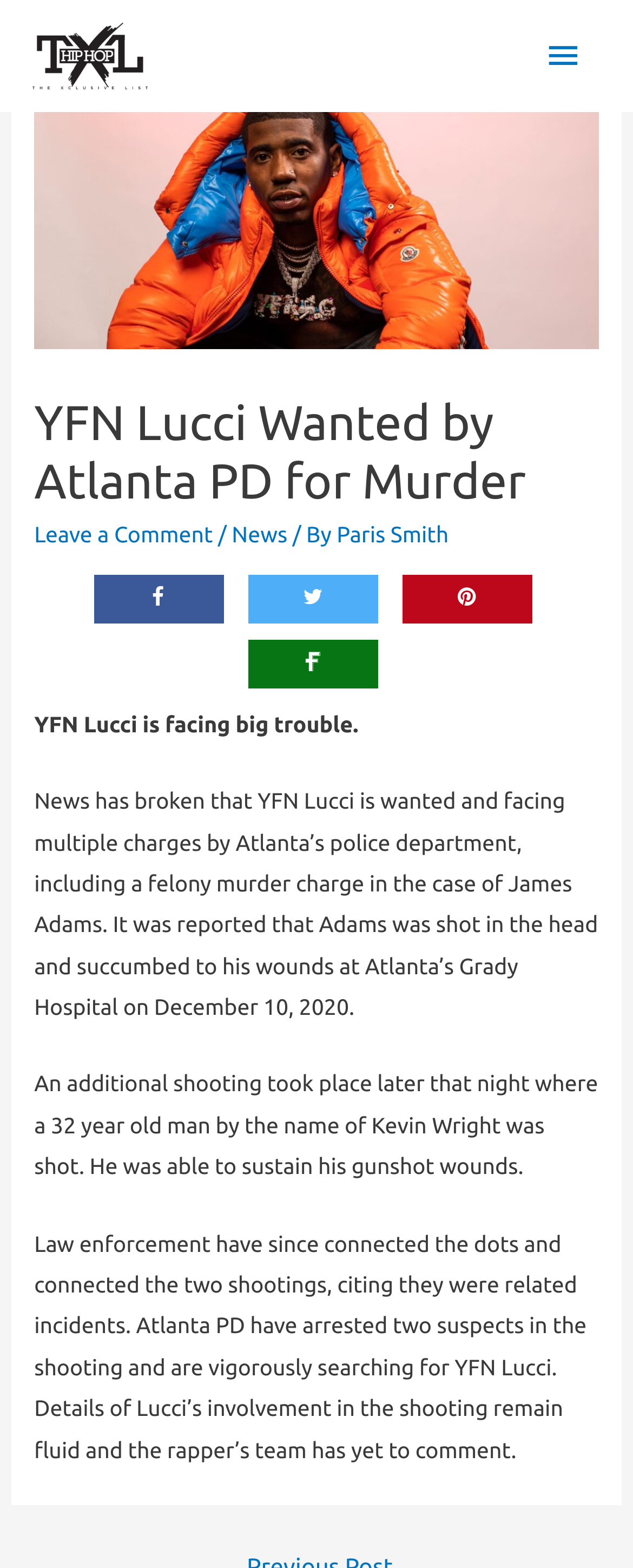Based on the element description: "Paris Smith", identify the bounding box coordinates for this UI element. The coordinates must be four float numbers between 0 and 1, listed as [left, top, right, bottom].

[0.532, 0.333, 0.709, 0.349]